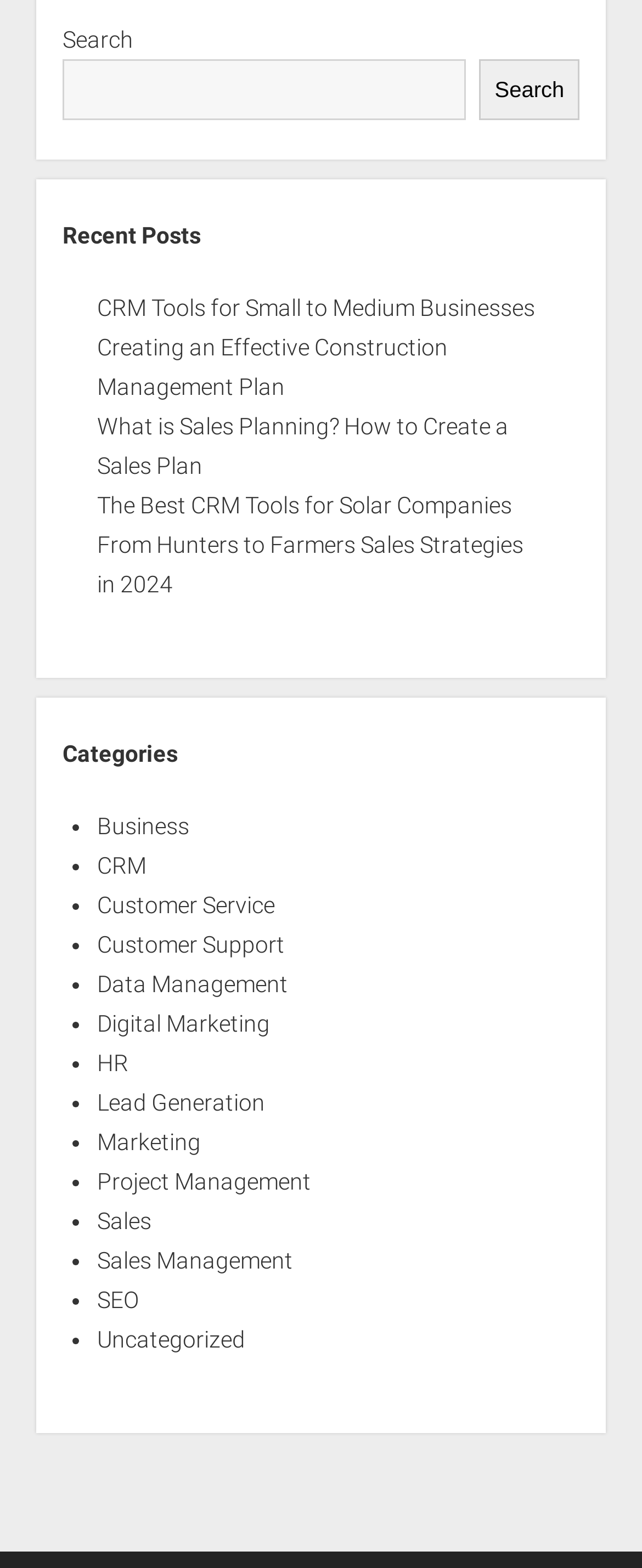Please locate the UI element described by "Marketing" and provide its bounding box coordinates.

[0.151, 0.72, 0.313, 0.737]